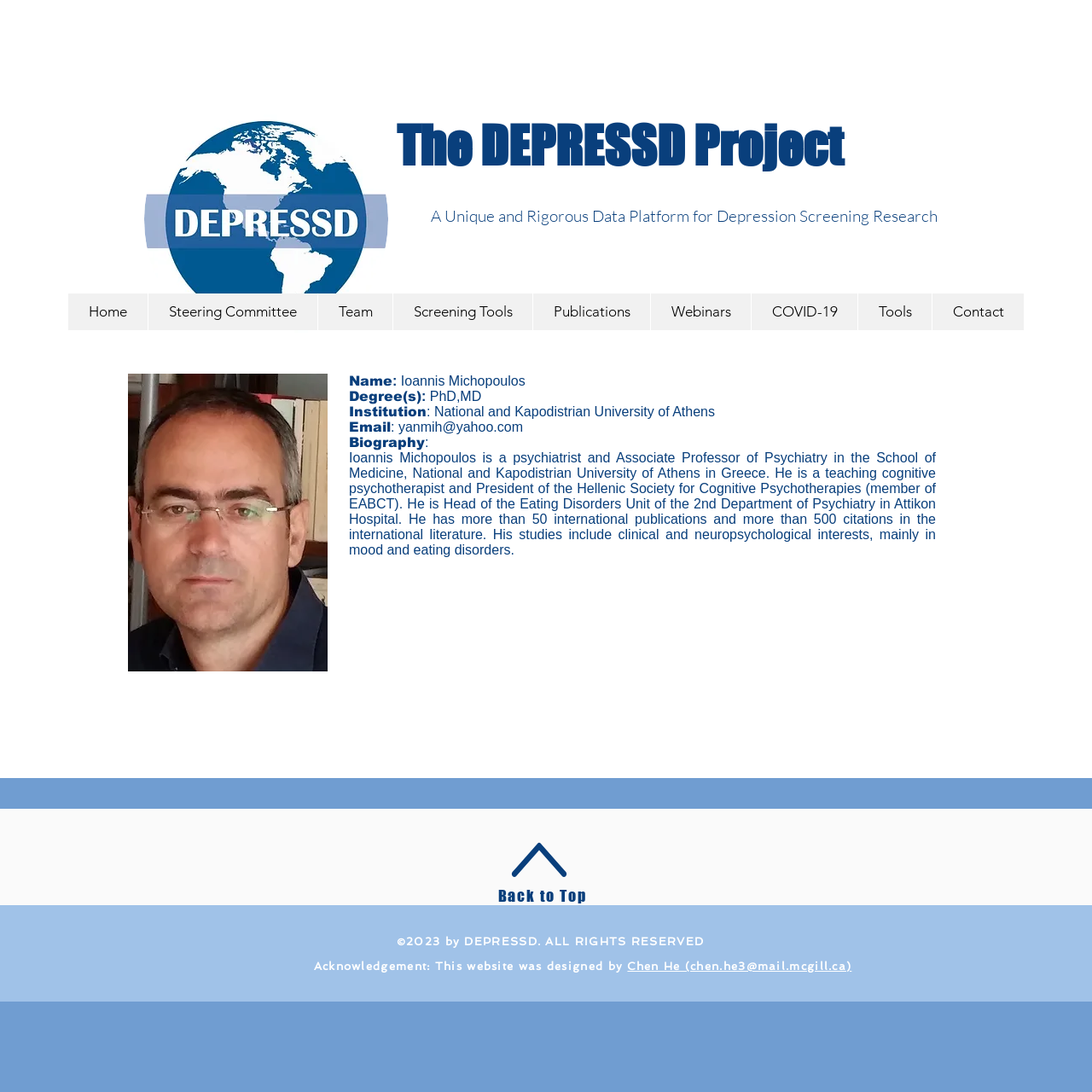Identify the main heading of the webpage and provide its text content.

A Unique and Rigorous Data Platform for Depression Screening Research